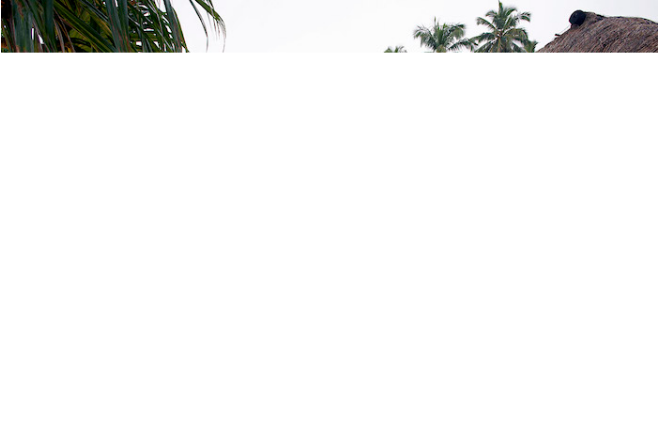What is the duration of childcare services available at the resort?
Based on the screenshot, give a detailed explanation to answer the question.

The caption specifically states that the resort offers exceptional childcare services from 8 am to 9 pm, providing a clear and direct answer to this question.